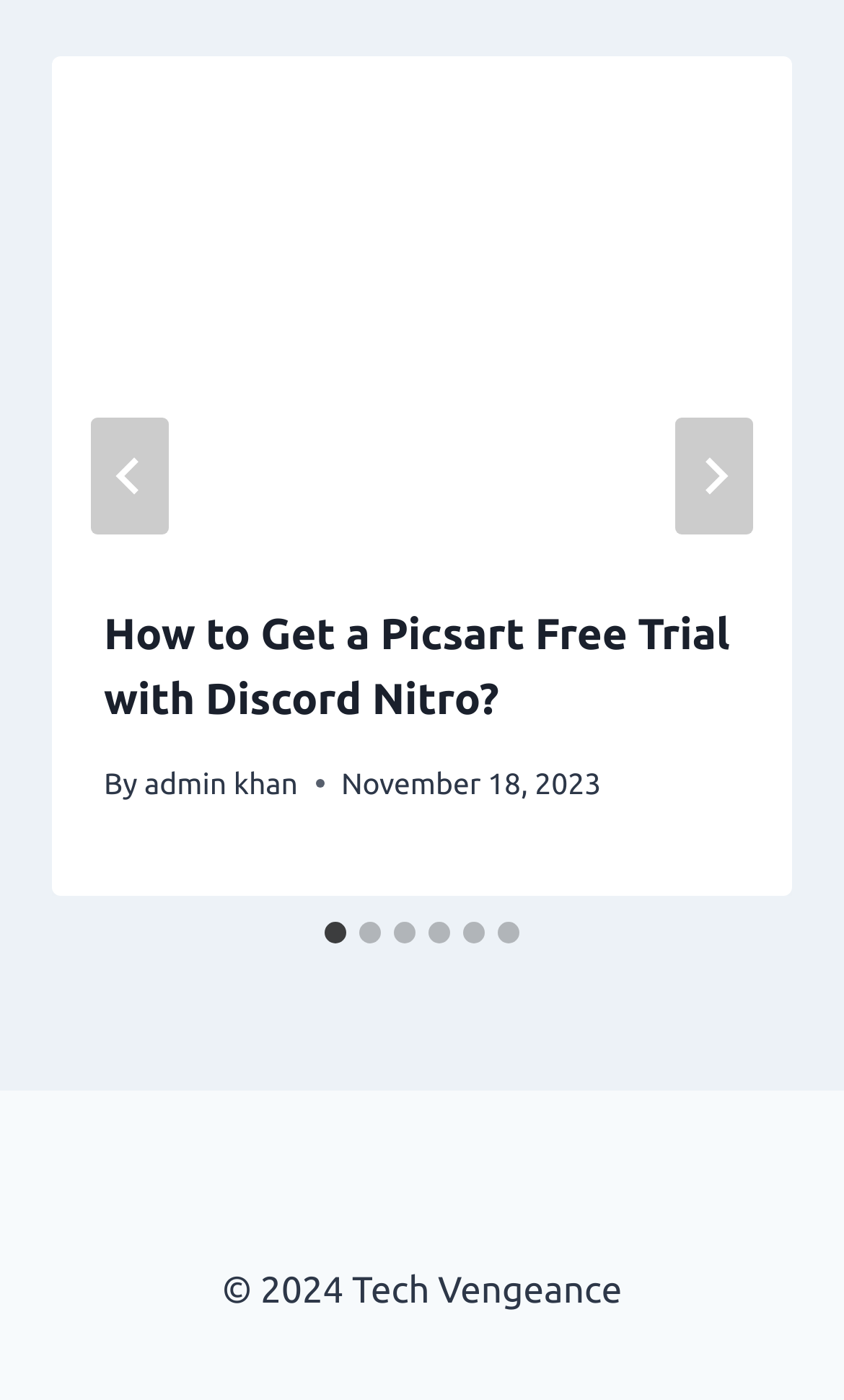Please identify the bounding box coordinates for the region that you need to click to follow this instruction: "Go to the next slide".

[0.8, 0.299, 0.892, 0.382]